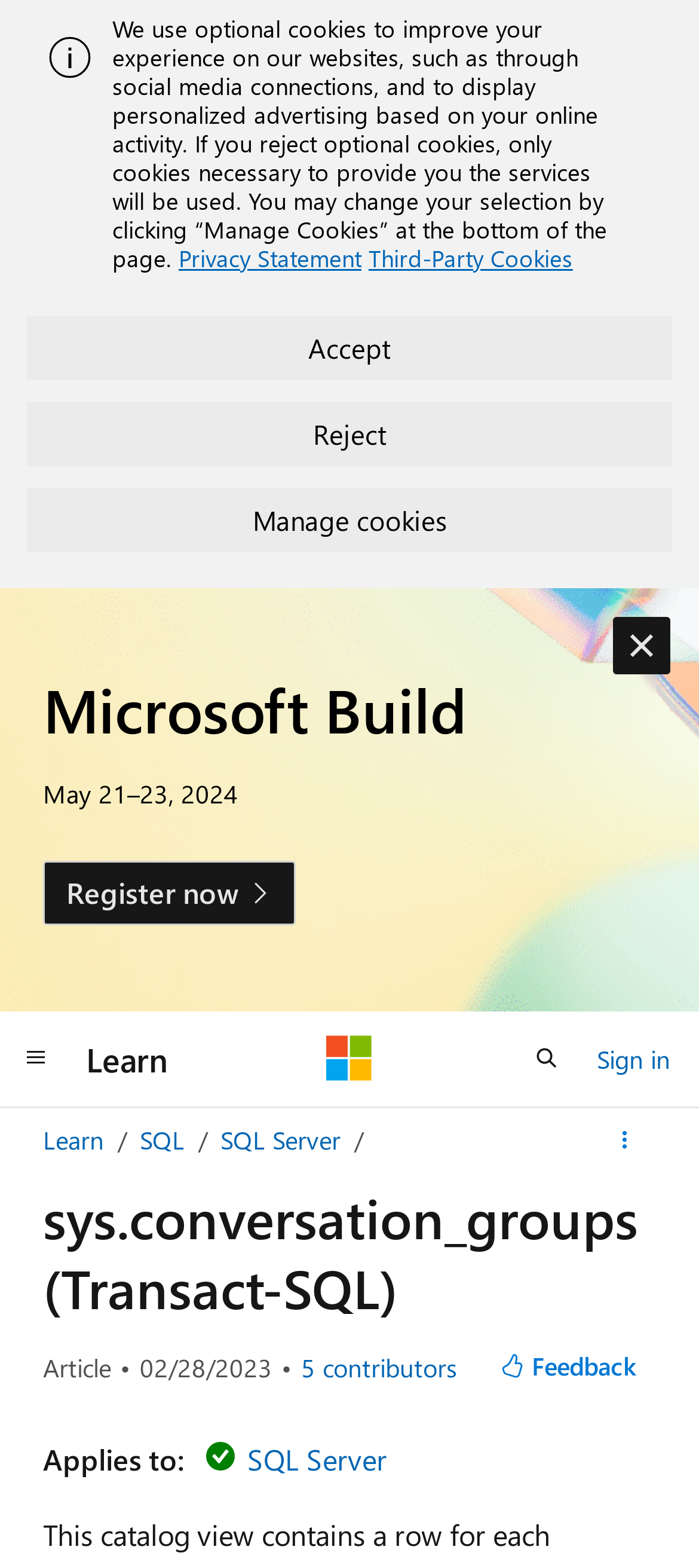Please give a succinct answer using a single word or phrase:
What is the event mentioned on the webpage?

Microsoft Build